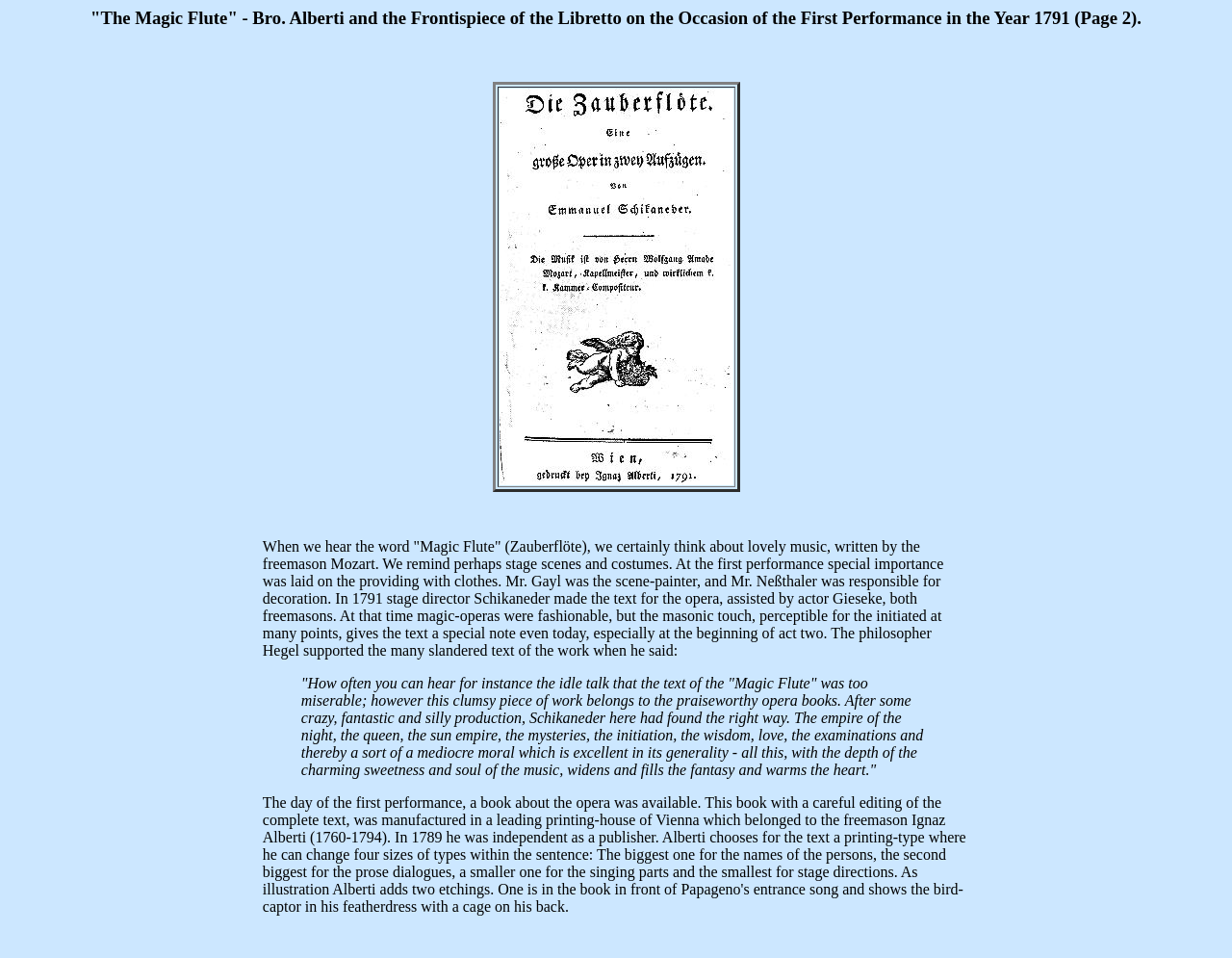Who wrote the text for the opera?
Give a comprehensive and detailed explanation for the question.

According to the text, 'At that time magic-operas were fashionable, but the masonic touch, perceptible for the initiated at many points, gives the text a special note even today, especially at the beginning of act two. The philosopher Hegel supported the many slandered text of the work when he said: The day of the first performance, a book about the opera was available... In 1791 stage director Schikaneder made the text for the opera, assisted by actor Gieseke, both freemasons.'